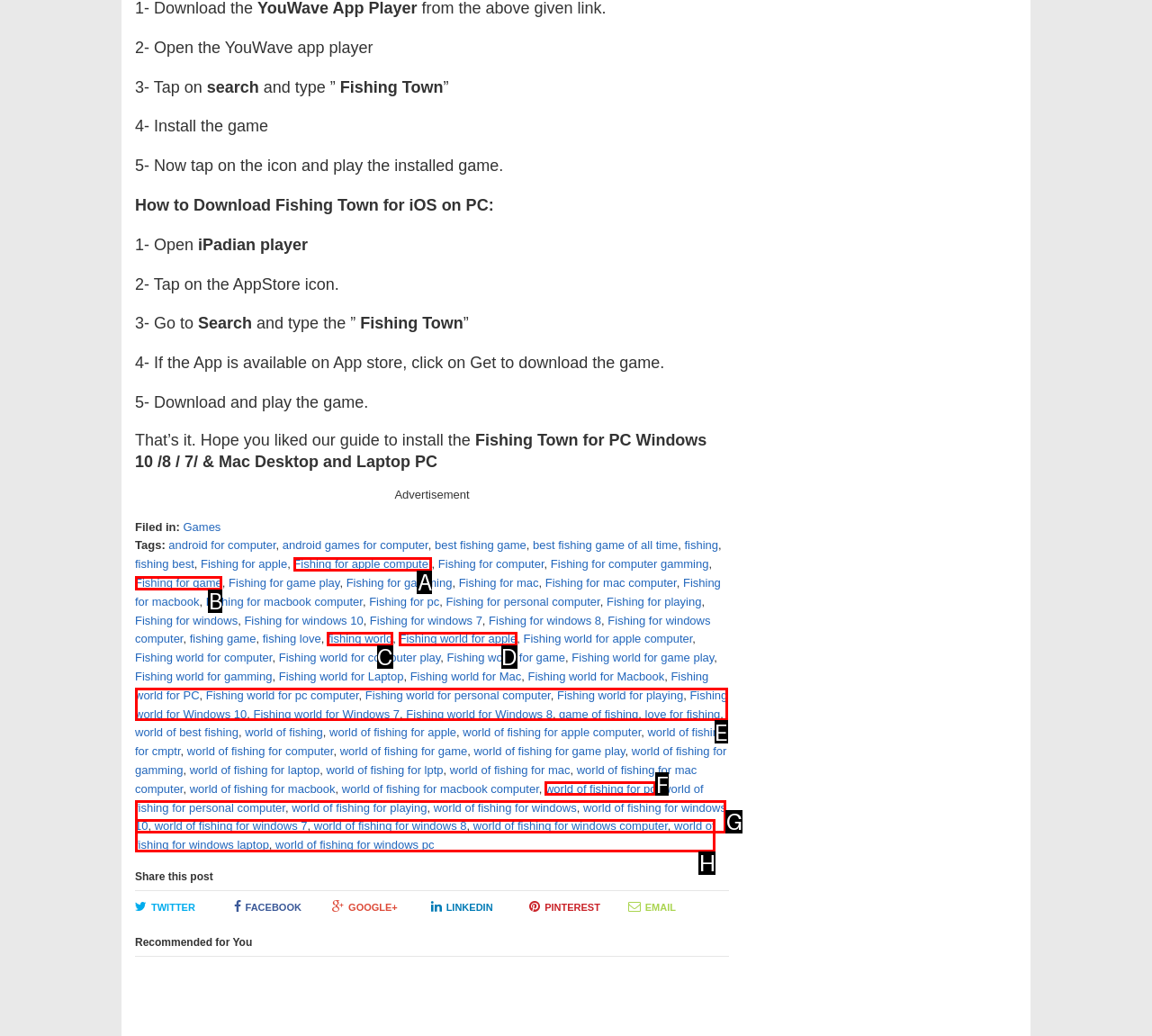Tell me which one HTML element best matches the description: Fishing world for apple Answer with the option's letter from the given choices directly.

D